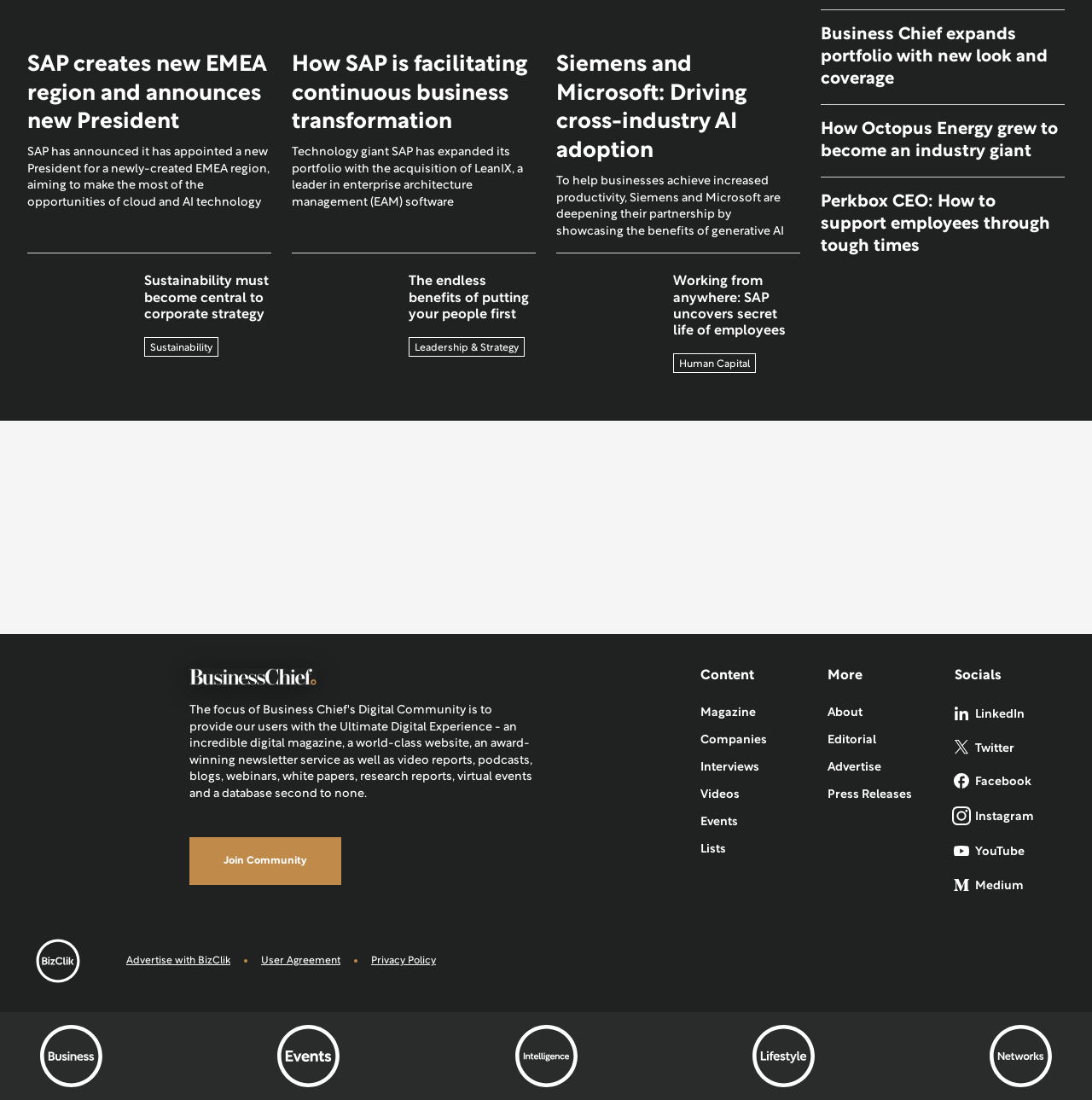Respond with a single word or phrase for the following question: 
What is the name of the publication?

Business Chief